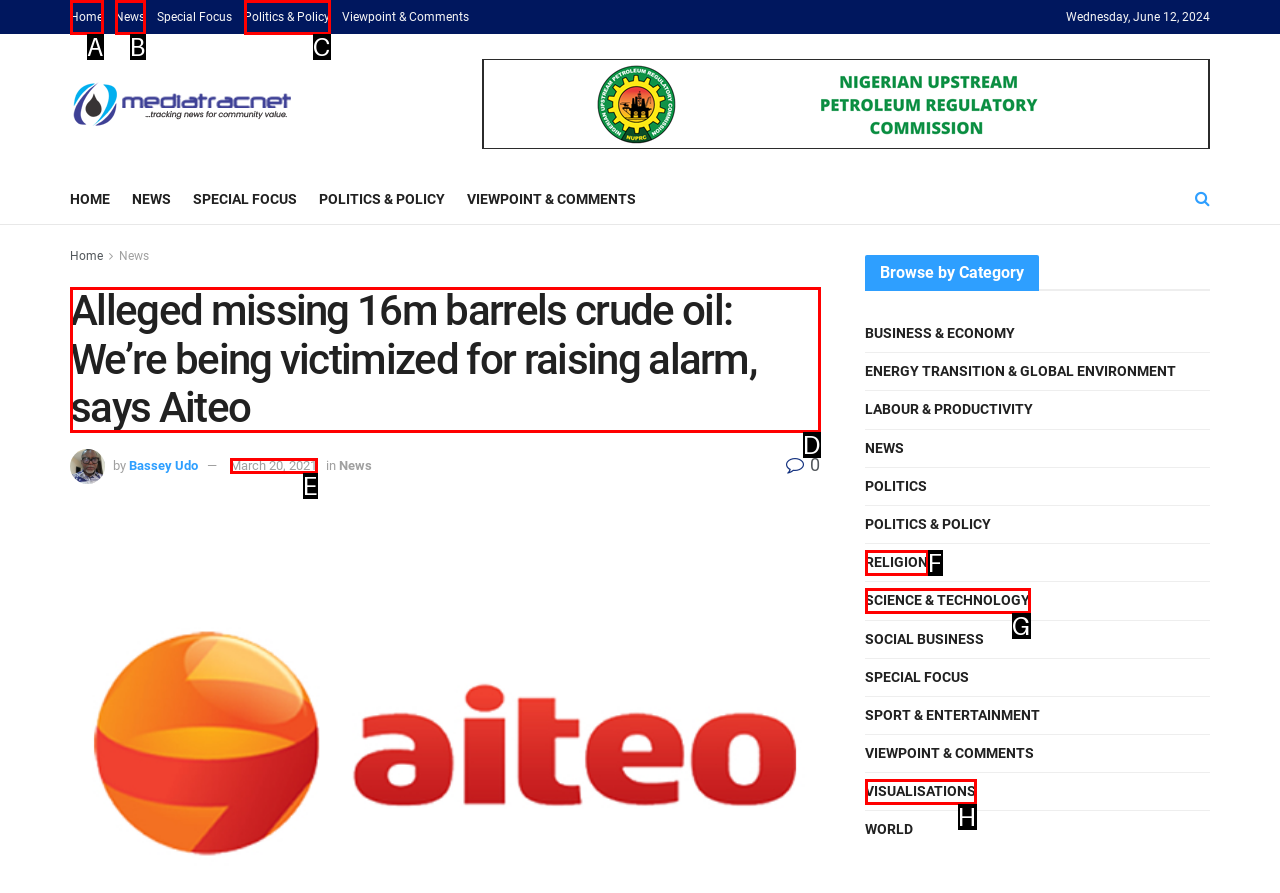Please indicate which HTML element to click in order to fulfill the following task: Read the news article Respond with the letter of the chosen option.

D